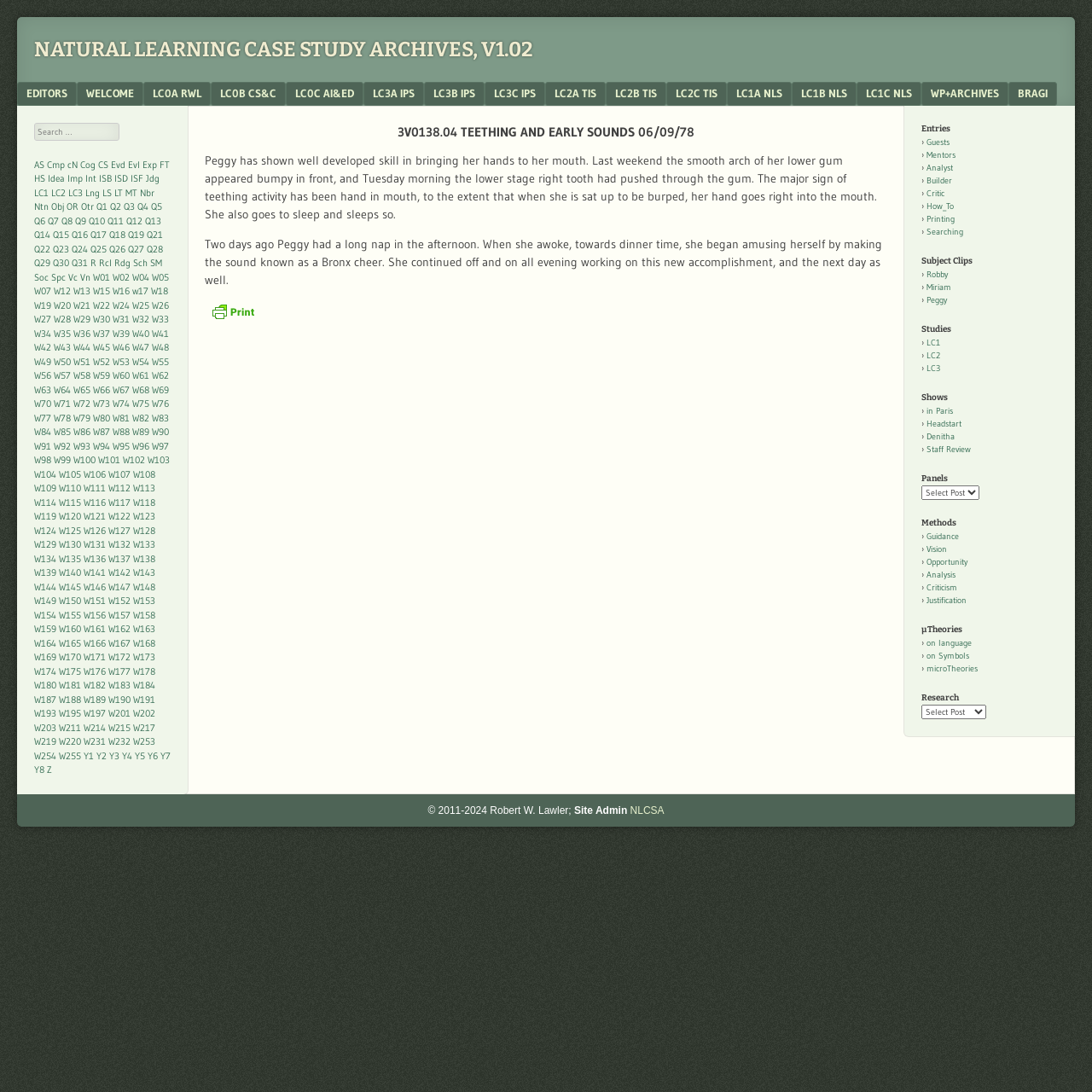What is the name of the case study archive?
Look at the webpage screenshot and answer the question with a detailed explanation.

I determined the answer by looking at the heading element with the text 'NATURAL LEARNING CASE STUDY ARCHIVES, V1.02' which is located at the top of the webpage.